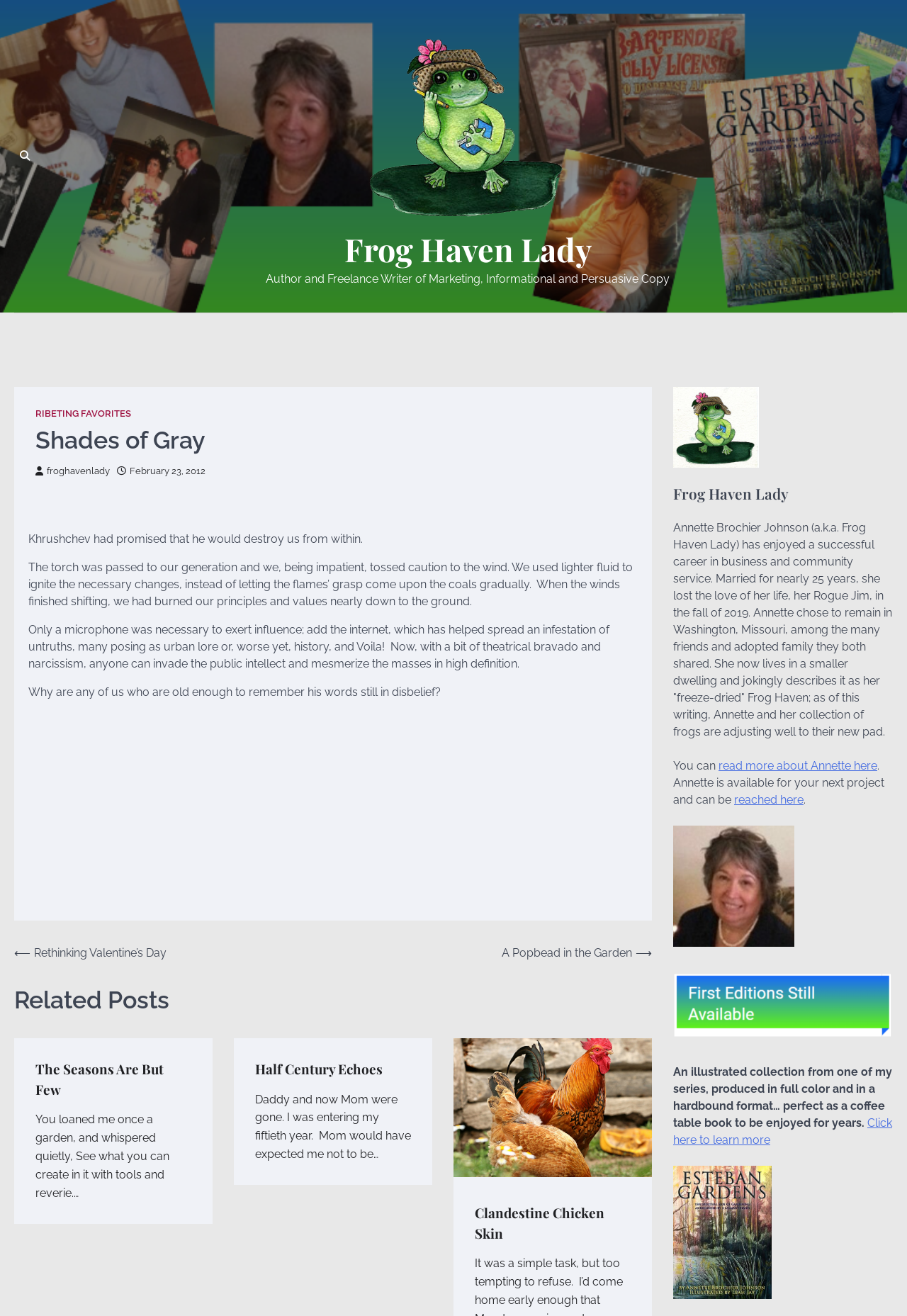Can you find the bounding box coordinates for the element to click on to achieve the instruction: "Click on the 'Frog Haven Lady' link"?

[0.398, 0.019, 0.633, 0.175]